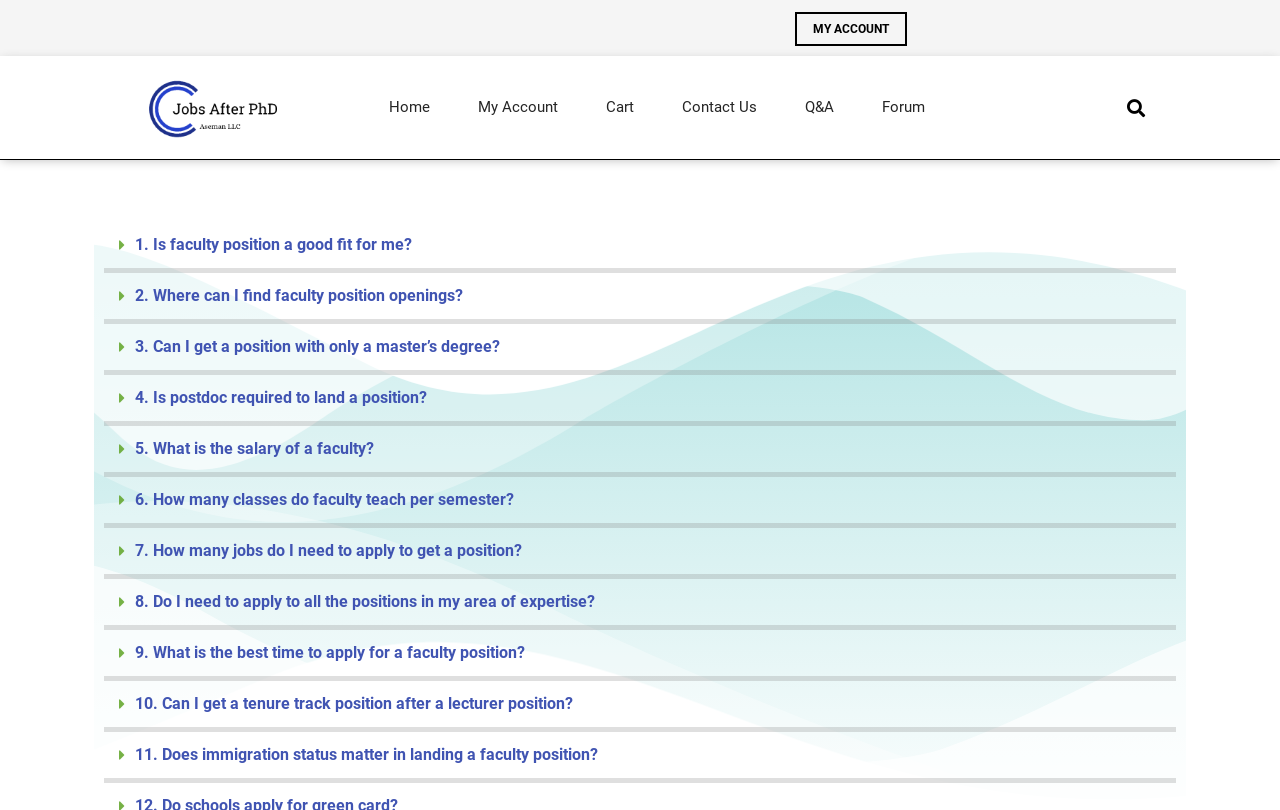What type of content is presented in the main section of the webpage? Please answer the question using a single word or phrase based on the image.

Q&A